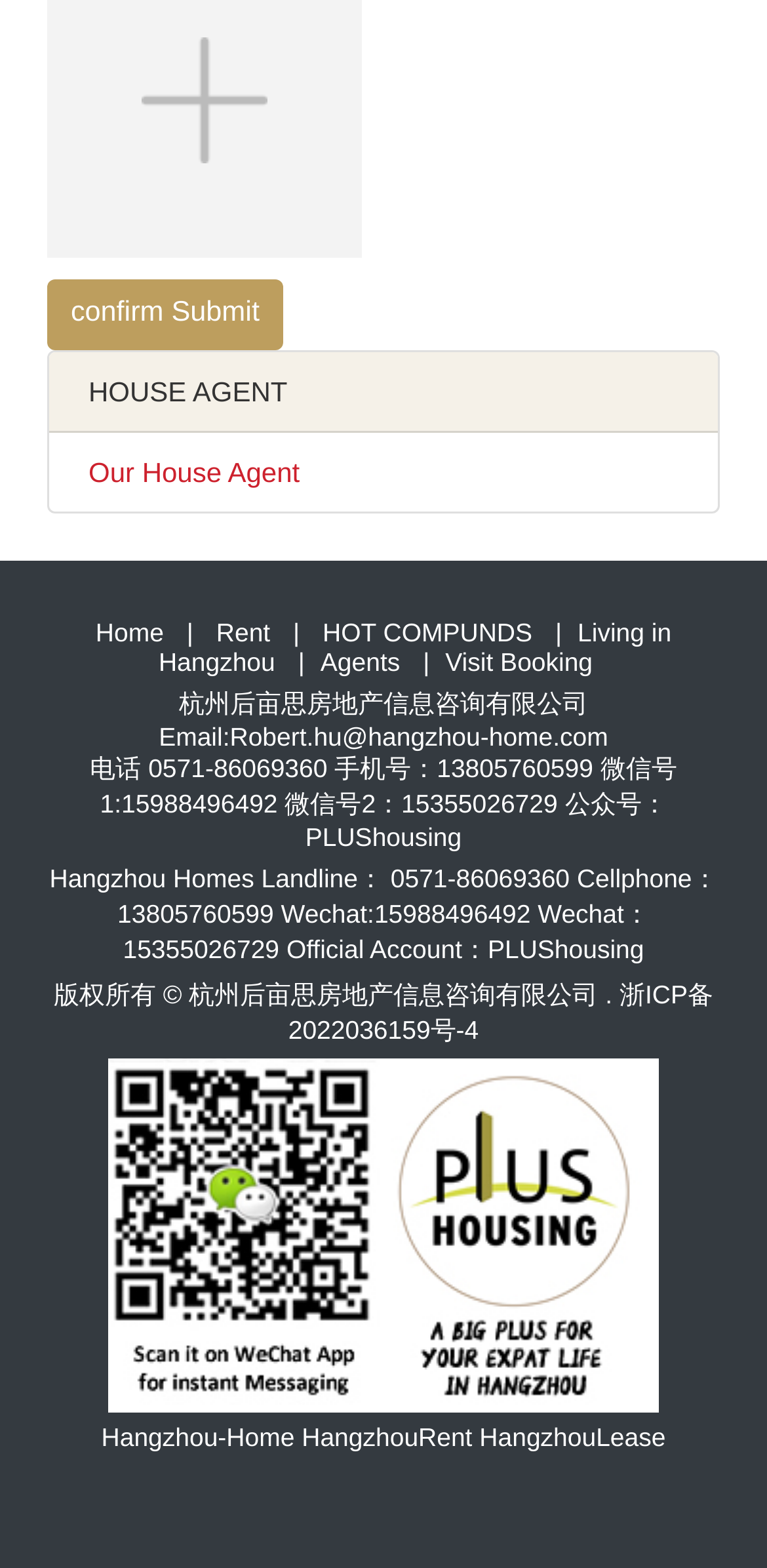What is the phone number of the company?
Please answer using one word or phrase, based on the screenshot.

0571-86069360